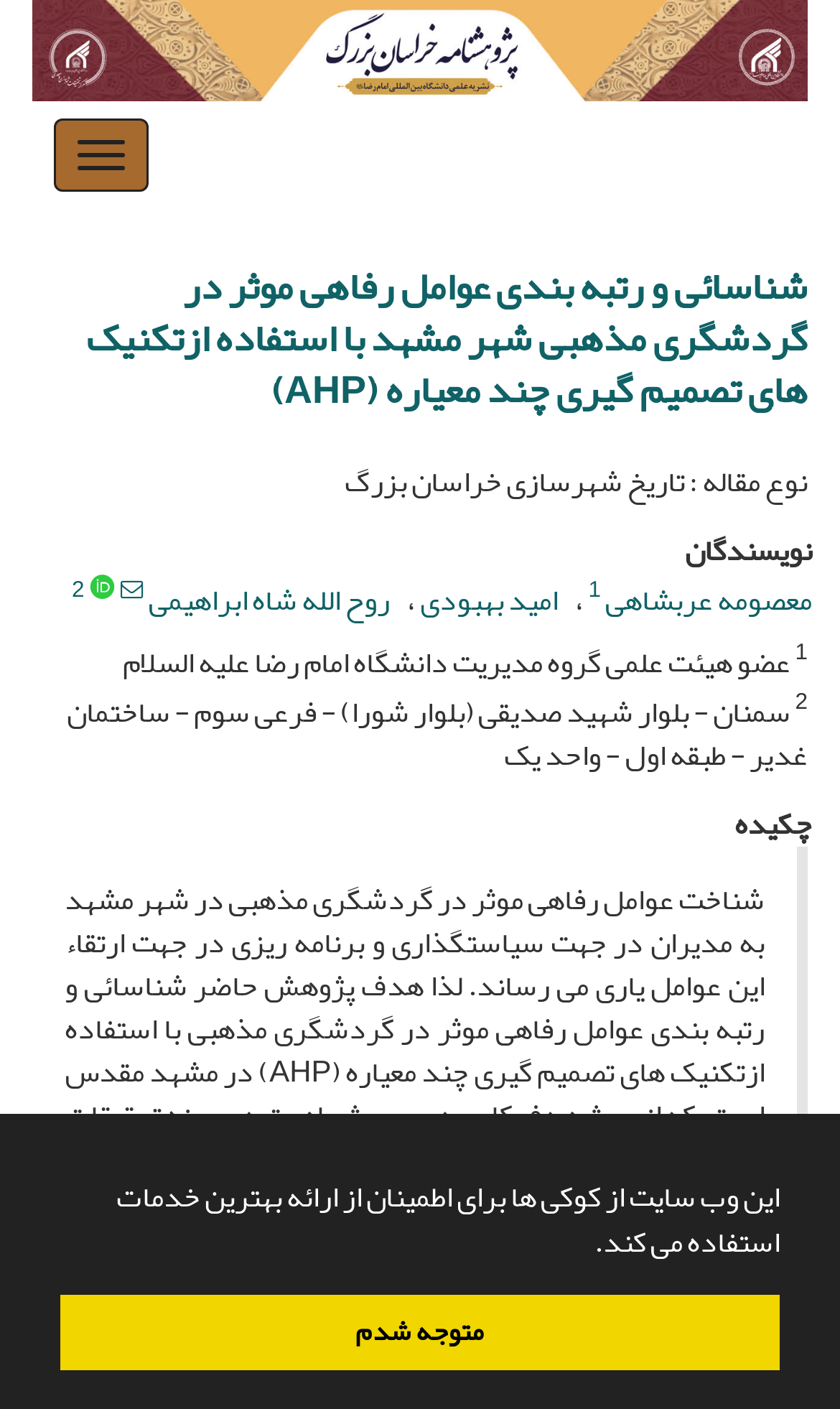What is the affiliation of the author?
Based on the visual details in the image, please answer the question thoroughly.

I found the answer by looking at the static text element with the content 'عضو هیئت علمی گروه مدیریت دانشگاه امام رضا علیه السلام' which is adjacent to a superscript element.